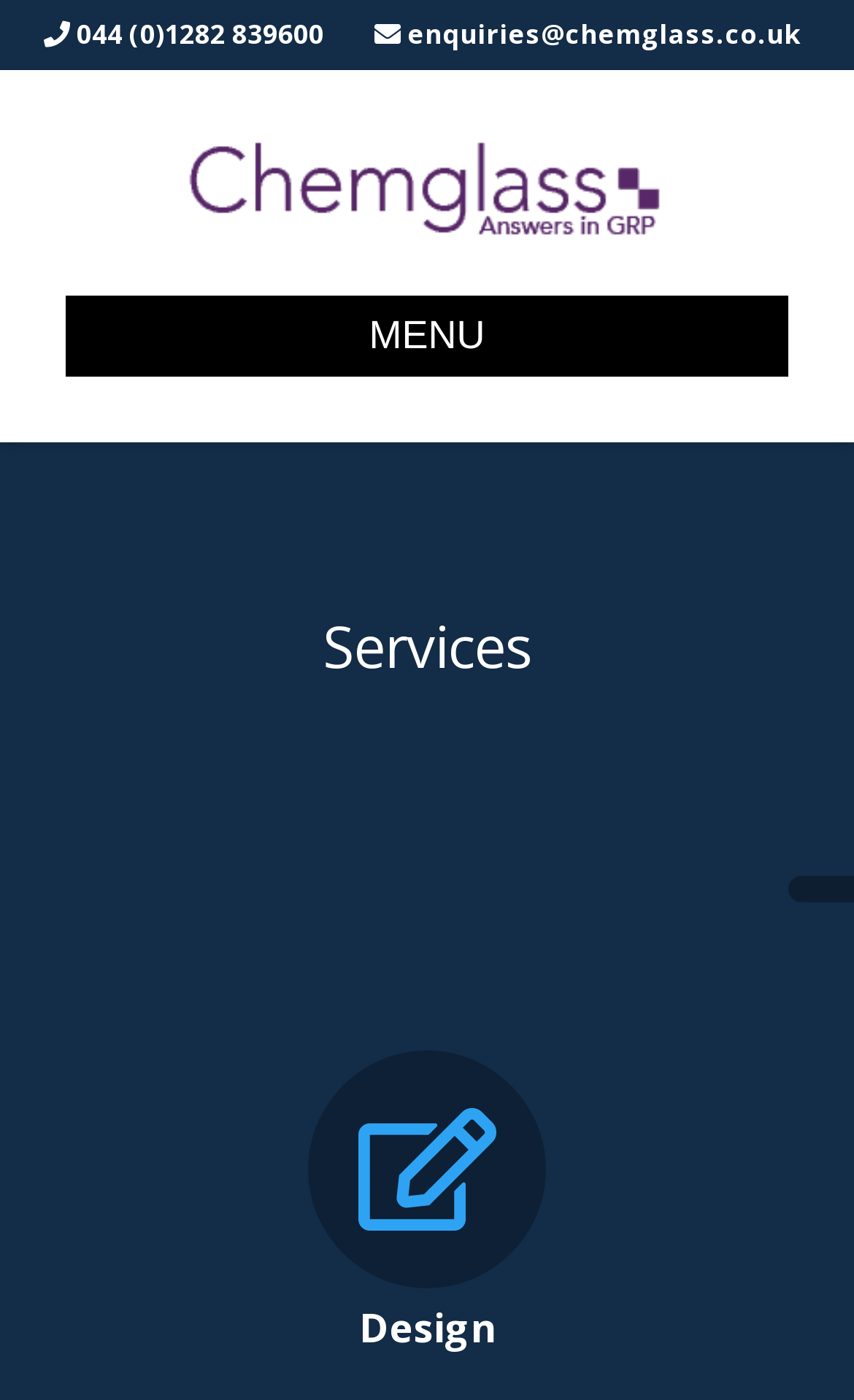Give a one-word or short phrase answer to this question: 
What is the first service offered?

Design